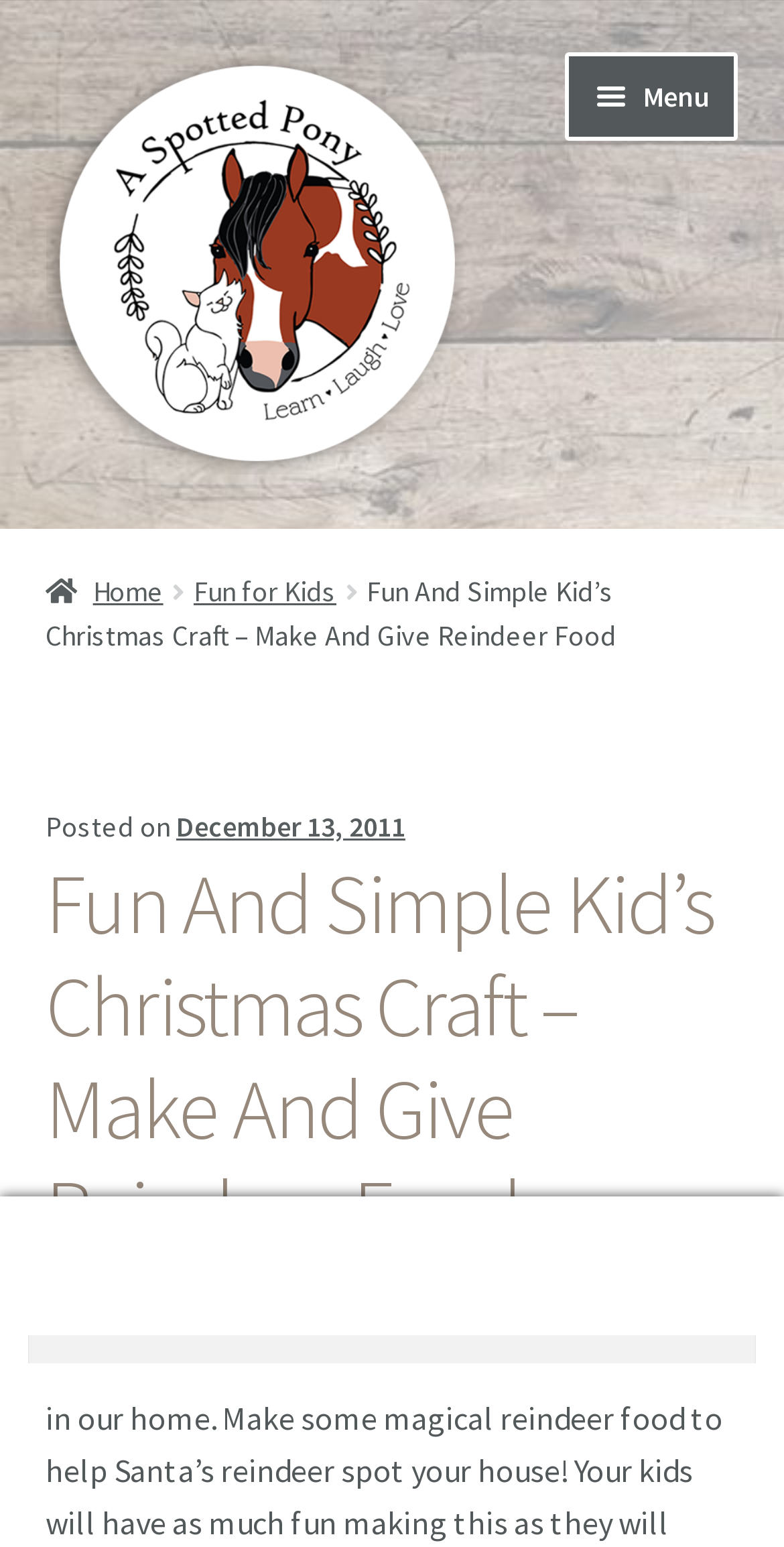Illustrate the webpage thoroughly, mentioning all important details.

This webpage is about a fun and simple kid's Christmas craft, specifically making and giving reindeer food. At the top left corner, there are two links, "Skip to navigation" and "Skip to content", which allow users to quickly access the navigation menu or the main content of the page. 

To the right of these links, there is a logo or icon of "A Spotted Pony" with a link to the website's homepage. Below this logo, there is a primary navigation menu with a button labeled "Menu" that expands to reveal a list of links, including "Home", "Blog", "Meet the Herd", "Shop", "About", "Contact Me", "My account", "Checkout", and "Cart". 

Below the navigation menu, there is a breadcrumbs navigation section that shows the current page's location in the website's hierarchy. It starts with a link to the homepage, followed by a link to "Fun for Kids", and finally the current page's title, "Fun And Simple Kid’s Christmas Craft – Make And Give Reindeer Food". 

The main content of the page is a blog post with a title that matches the page's title. The post includes a publication date, "December 13, 2011", and the content of the post is not specified. 

At the bottom of the page, there are three links: "My Account" with an icon, "Search" with an icon, and "Cart 0" with an icon. The search link expands to reveal a search box with a label "Search for:" and a search button.